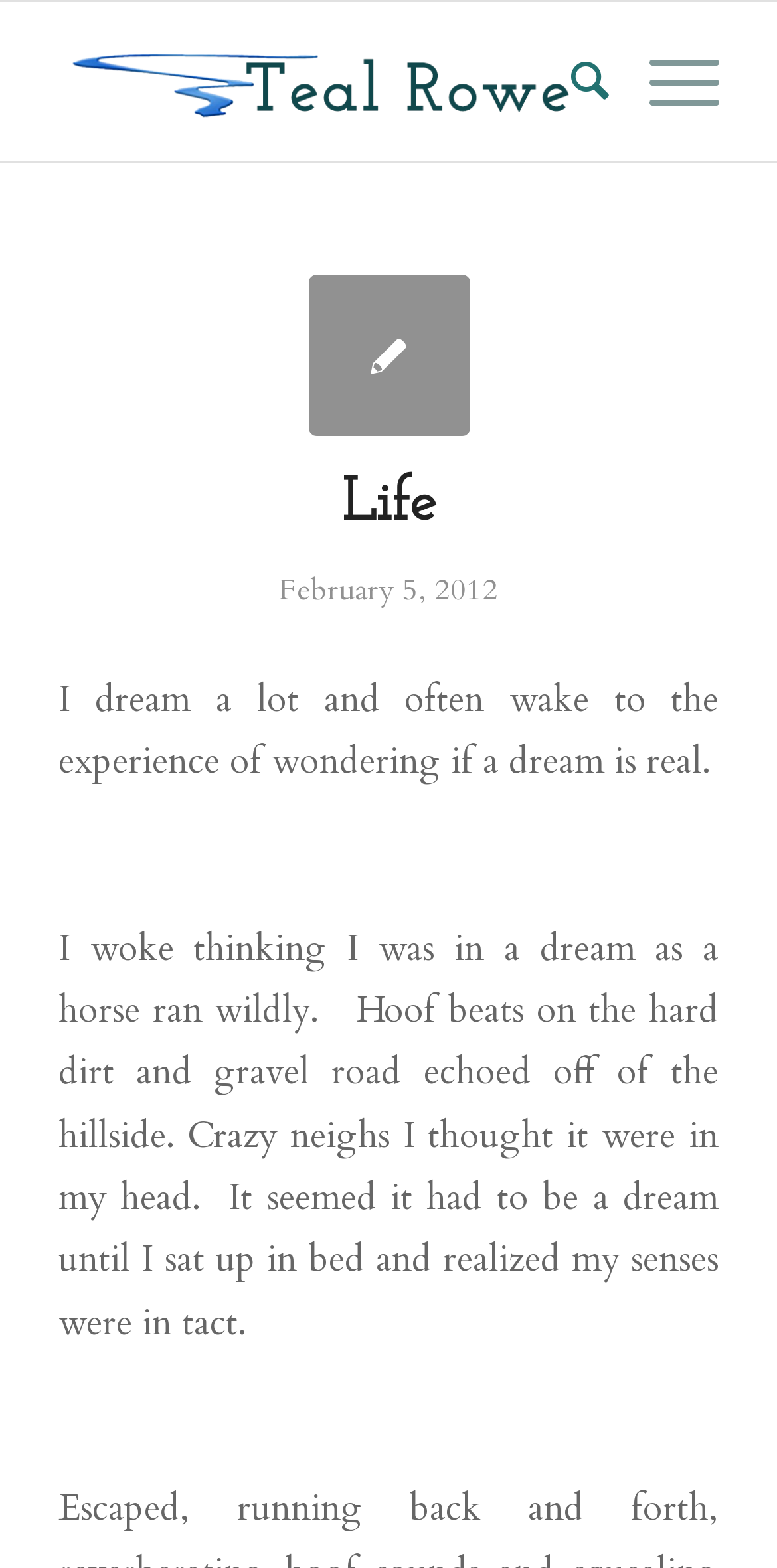Provide your answer in a single word or phrase: 
How many paragraphs of text are there?

2